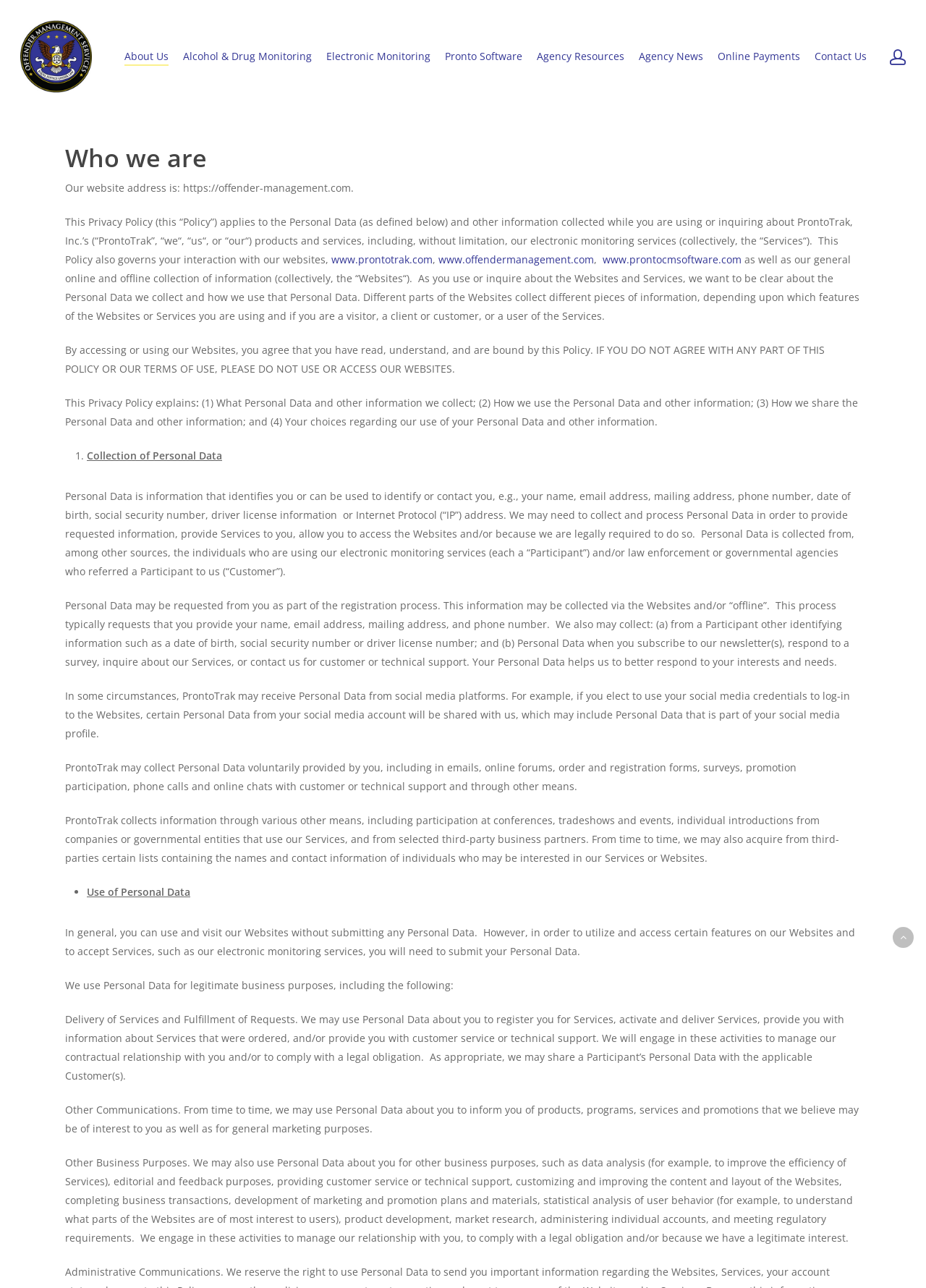Show me the bounding box coordinates of the clickable region to achieve the task as per the instruction: "Click on About Us".

[0.134, 0.038, 0.182, 0.049]